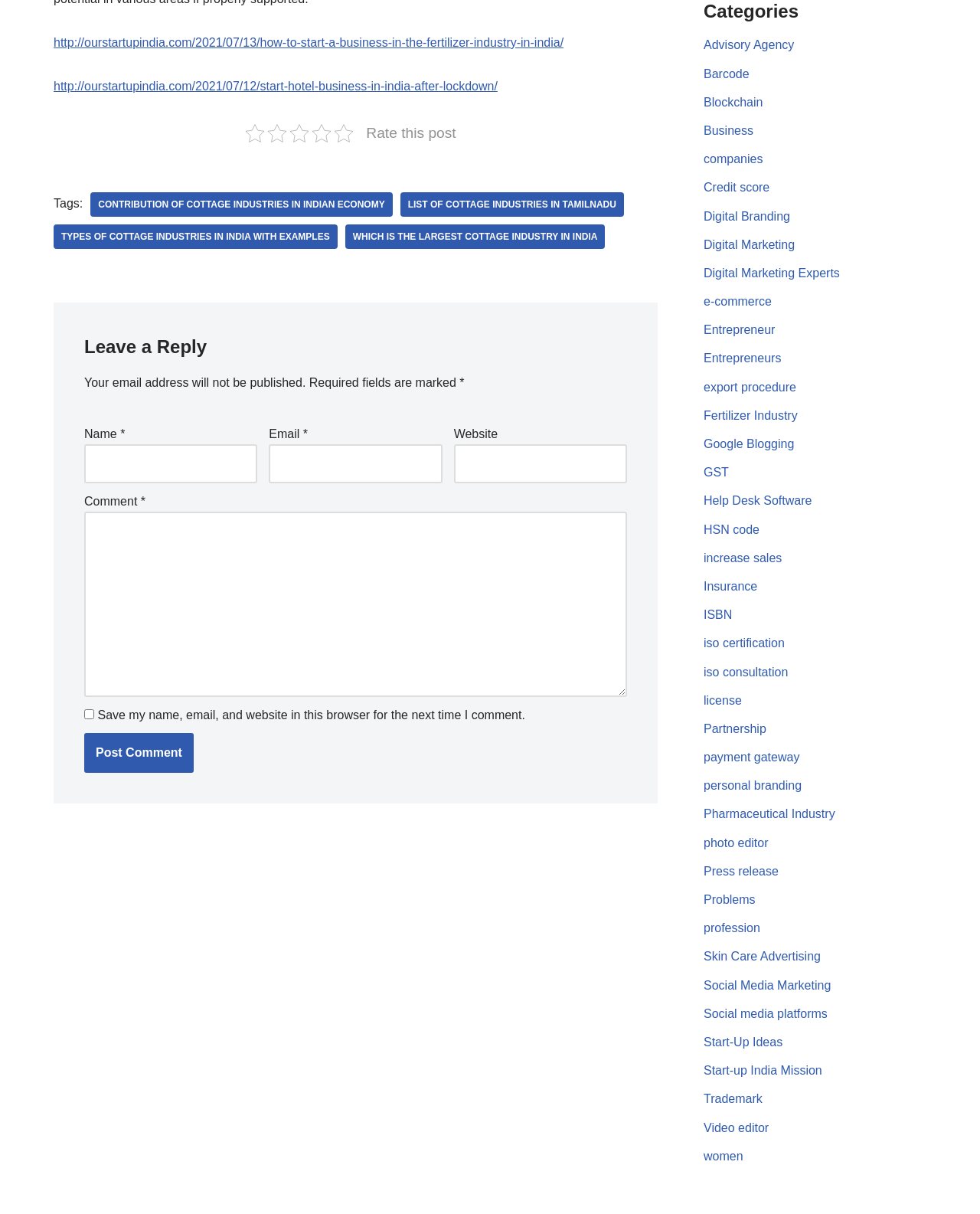What are the categories listed on the webpage?
Using the image as a reference, answer the question with a short word or phrase.

Various business-related categories